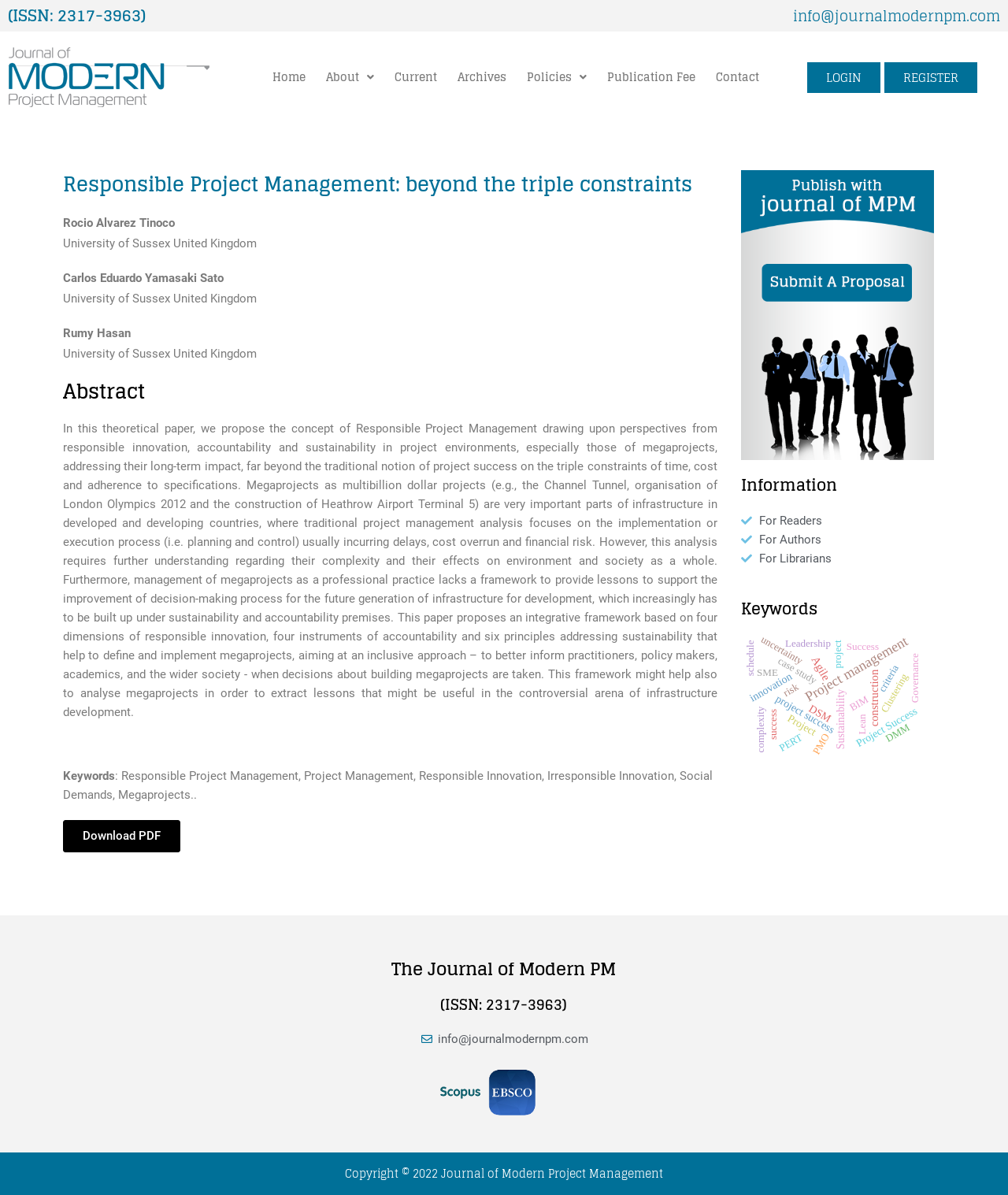What is the title of the article?
Refer to the image and give a detailed response to the question.

I found the title of the article by looking at the heading element with the text 'Responsible Project Management: beyond the triple constraints' which is located at the top of the page.